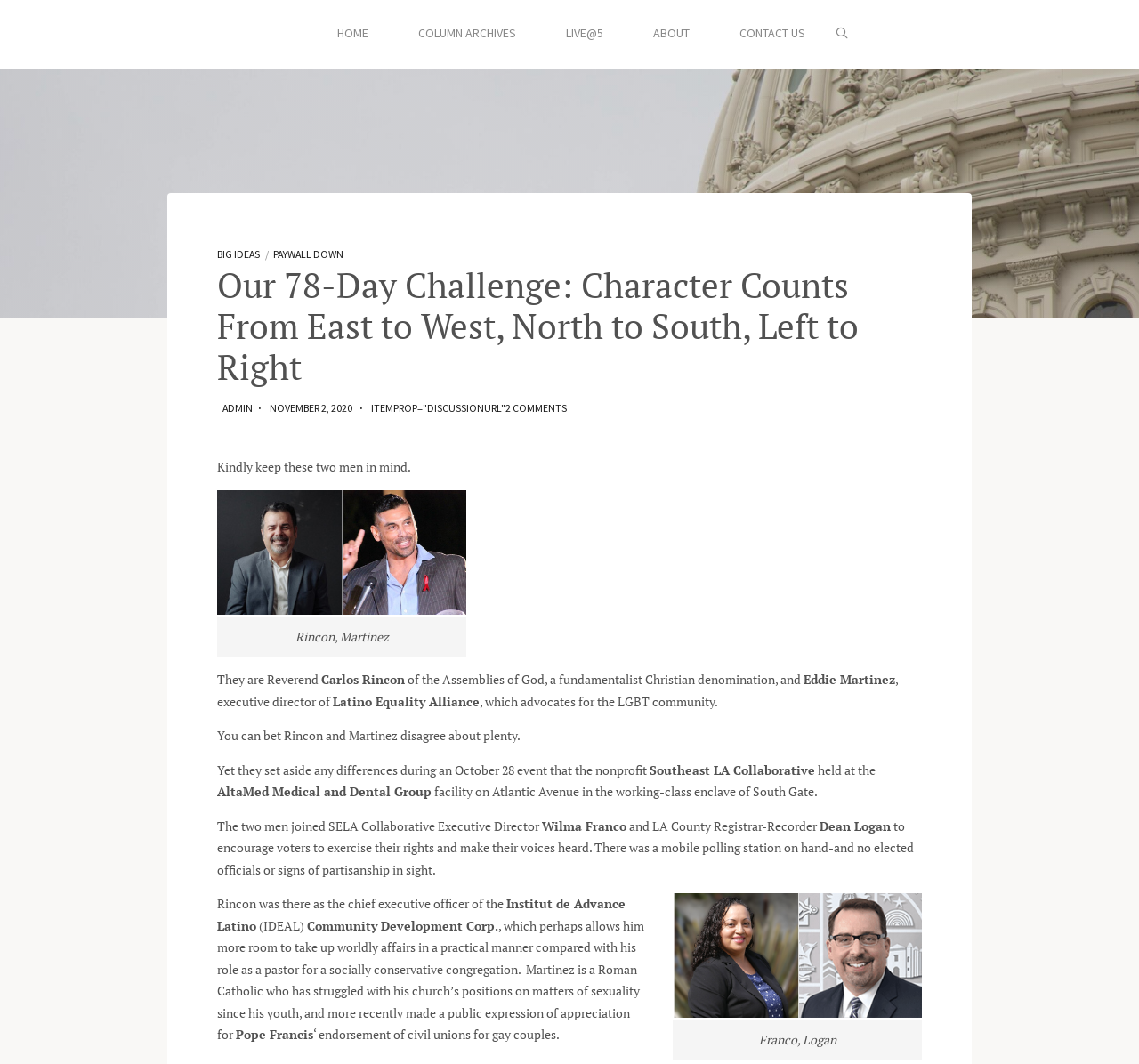Could you specify the bounding box coordinates for the clickable section to complete the following instruction: "Search"?

[0.734, 0.0, 0.745, 0.064]